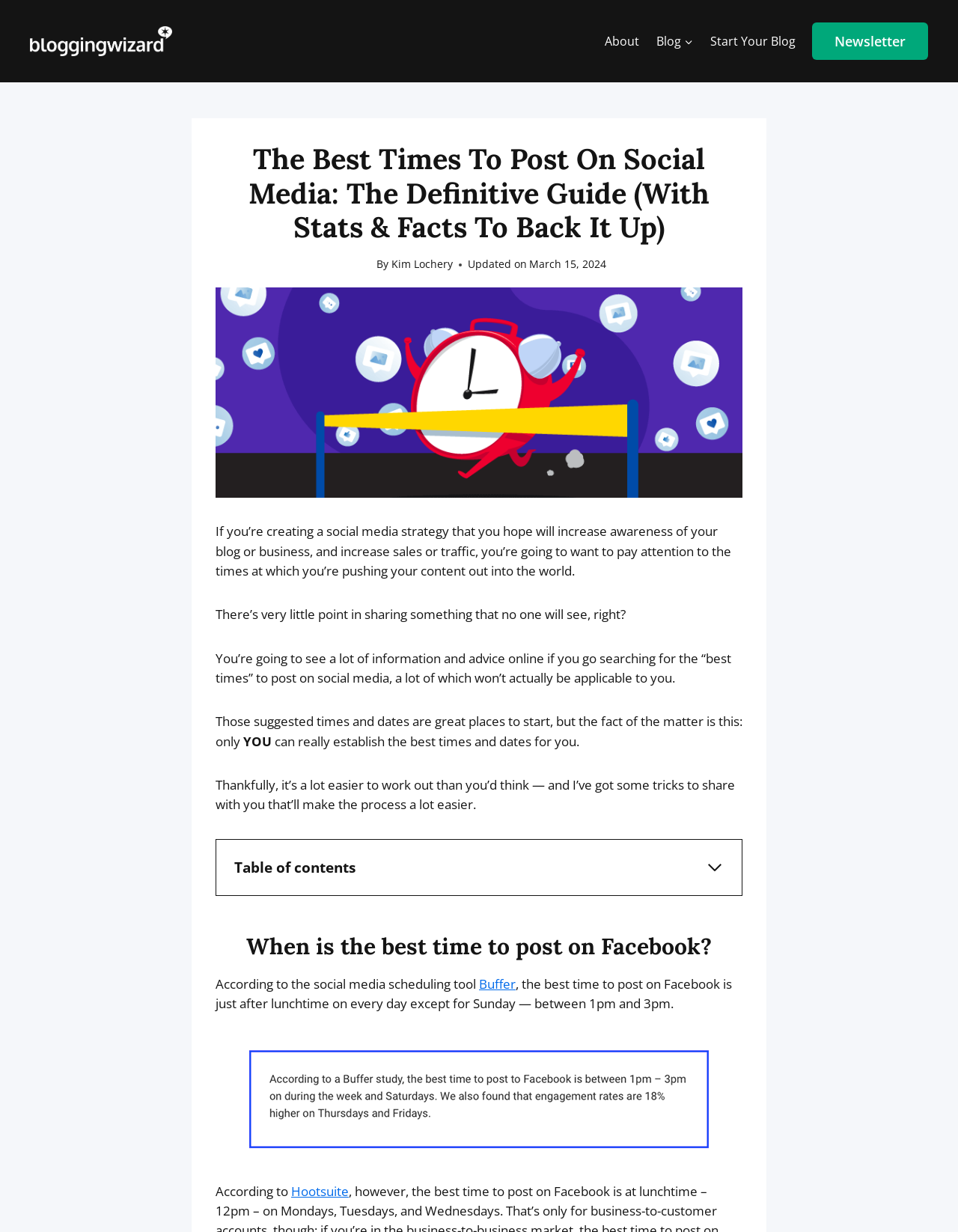How many social media platforms are discussed in the article?
Refer to the image and answer the question using a single word or phrase.

5